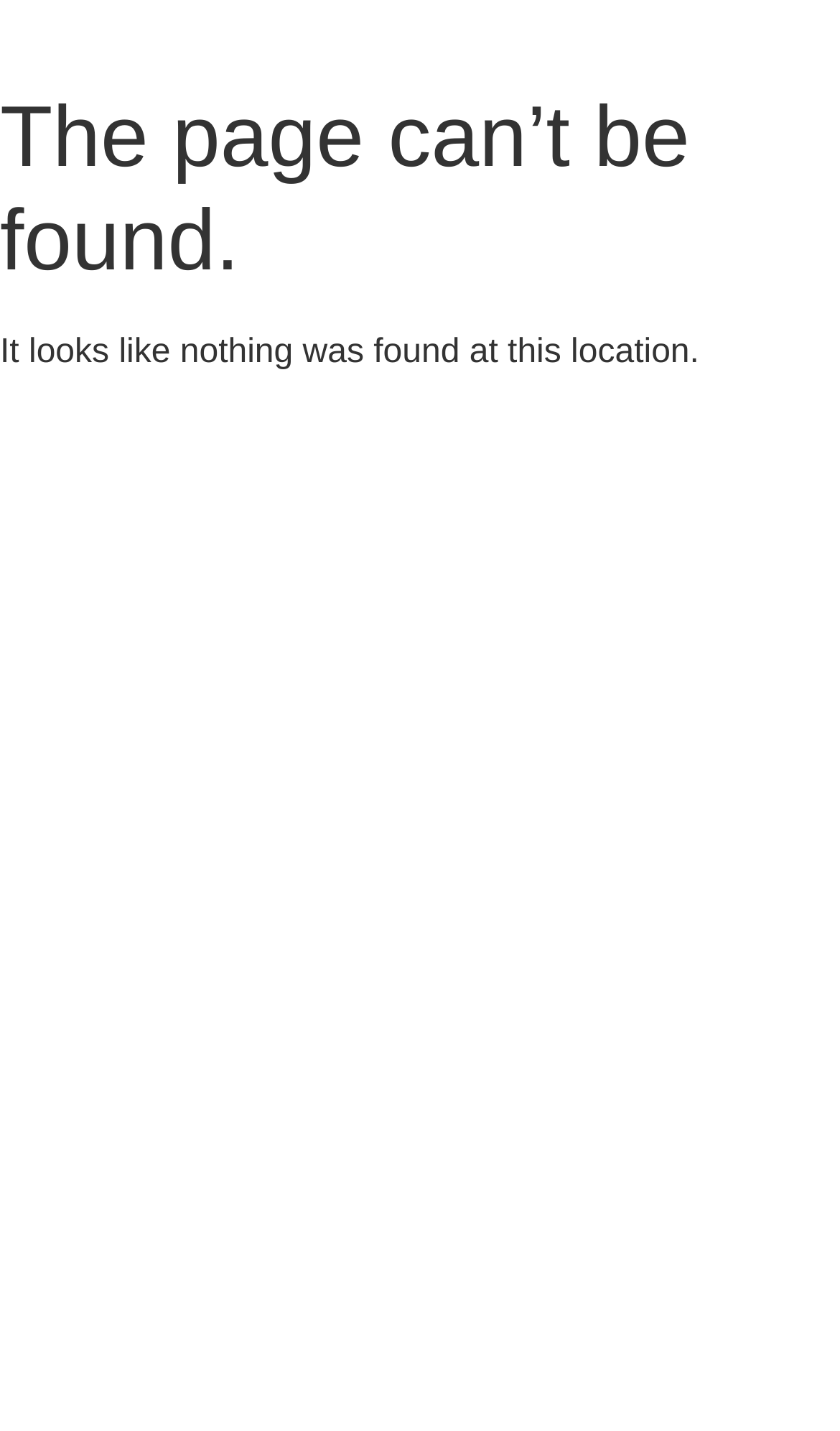Please extract the webpage's main title and generate its text content.

The page can’t be found.